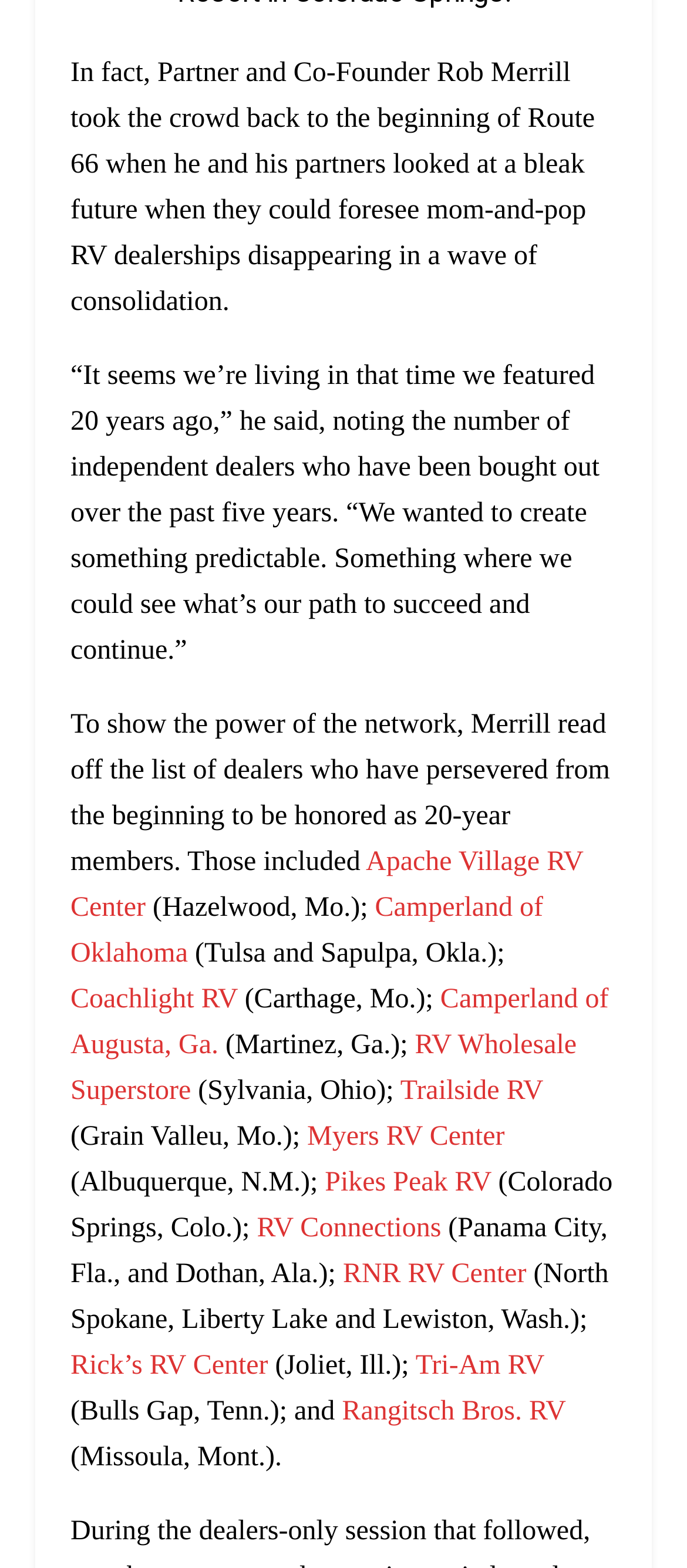Can you find the bounding box coordinates for the element that needs to be clicked to execute this instruction: "Explore Trailside RV"? The coordinates should be given as four float numbers between 0 and 1, i.e., [left, top, right, bottom].

[0.583, 0.686, 0.79, 0.706]